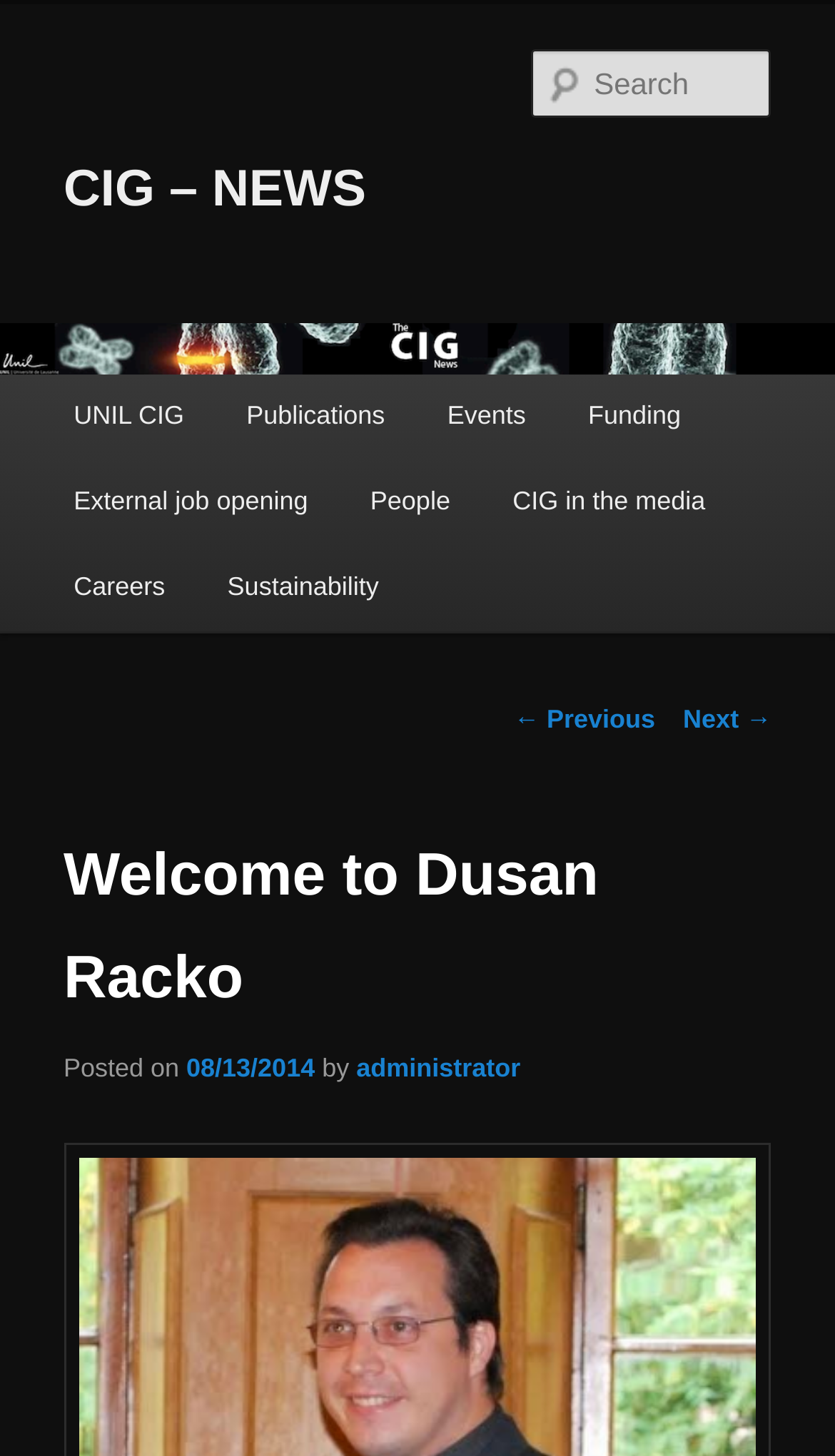Pinpoint the bounding box coordinates of the element to be clicked to execute the instruction: "Check events".

[0.498, 0.257, 0.667, 0.316]